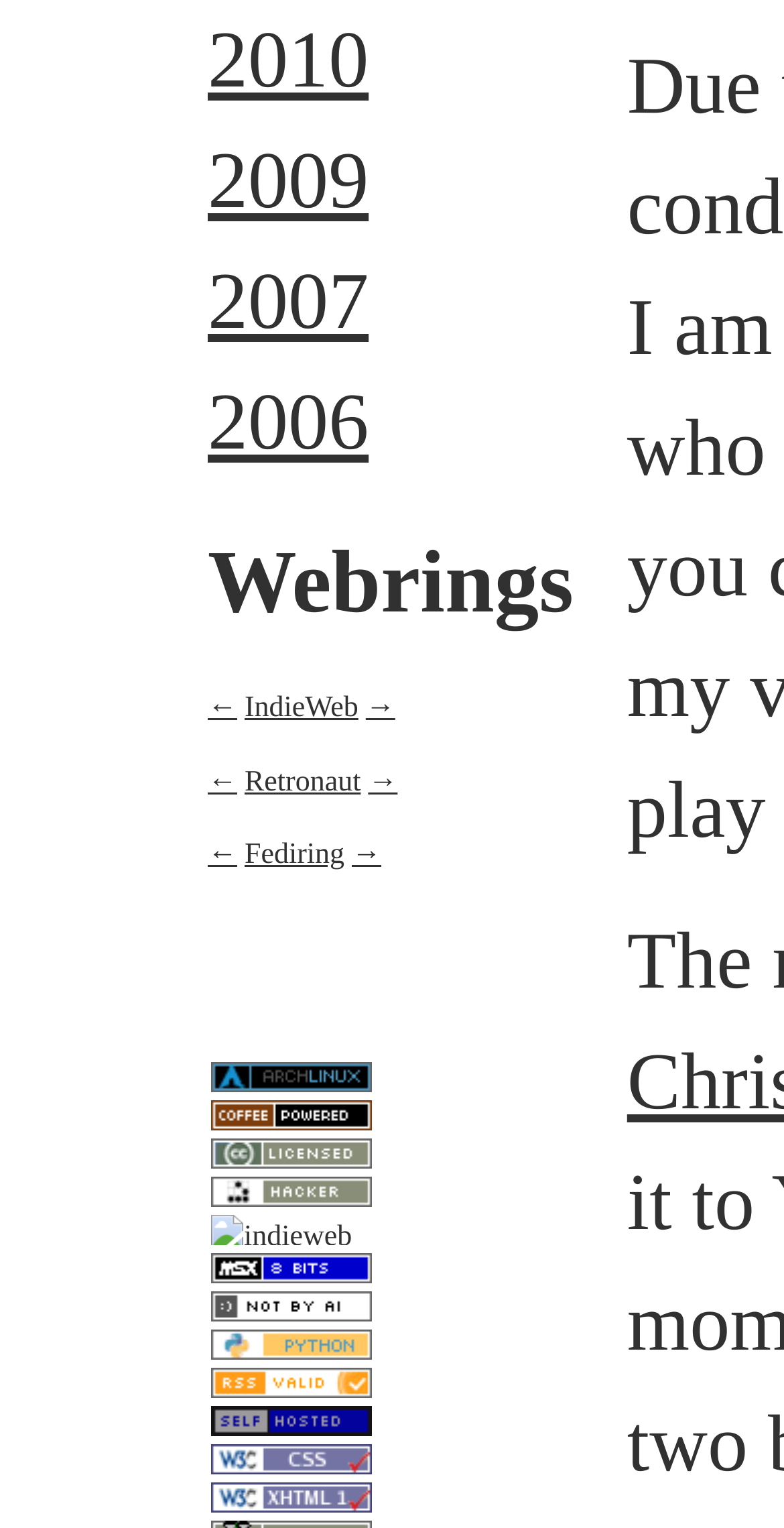Provide the bounding box coordinates of the HTML element described by the text: "alt="hacker culture logo"".

[0.265, 0.846, 0.507, 0.871]